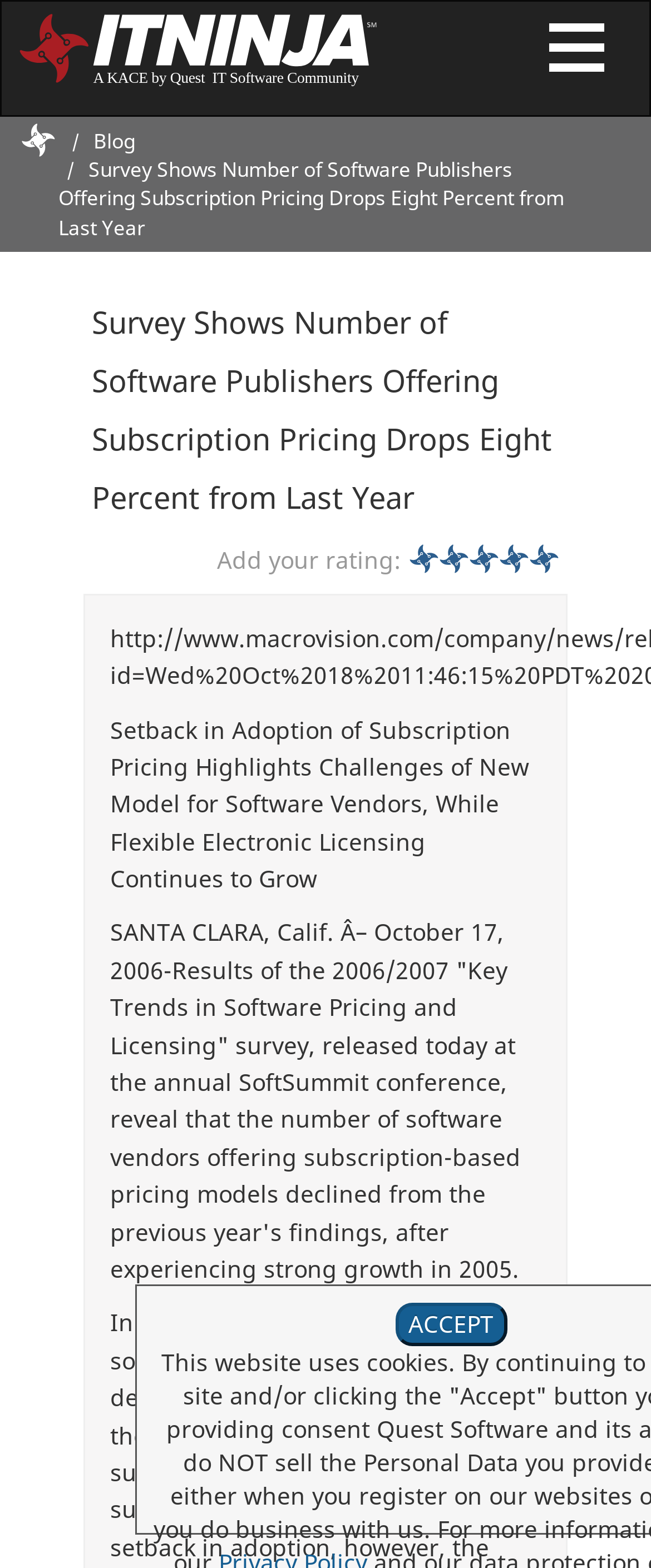Create an in-depth description of the webpage, covering main sections.

The webpage appears to be a news article or press release about a survey on software pricing and licensing. At the top, there is a banner with a link and an image, taking up about half of the width of the page. Below the banner, there is a button on the right side, and a small image of a breadcrumb on the left side. 

To the right of the breadcrumb image, there is a link to a blog. The main title of the article, "Survey Shows Number of Software Publishers Offering Subscription Pricing Drops Eight Percent from Last Year", is displayed prominently in the middle of the page, both as a link and as a heading. 

Below the title, there is a section with a rating system, where users can add their rating. The main content of the article is divided into two paragraphs, which describe the survey results, including the decline of subscription-based pricing models and the growth of flexible electronic licensing. 

At the bottom of the page, there is an "ACCEPT" button, which is likely related to terms and conditions or cookies. Overall, the webpage has a simple layout with a focus on presenting the news article and its content.